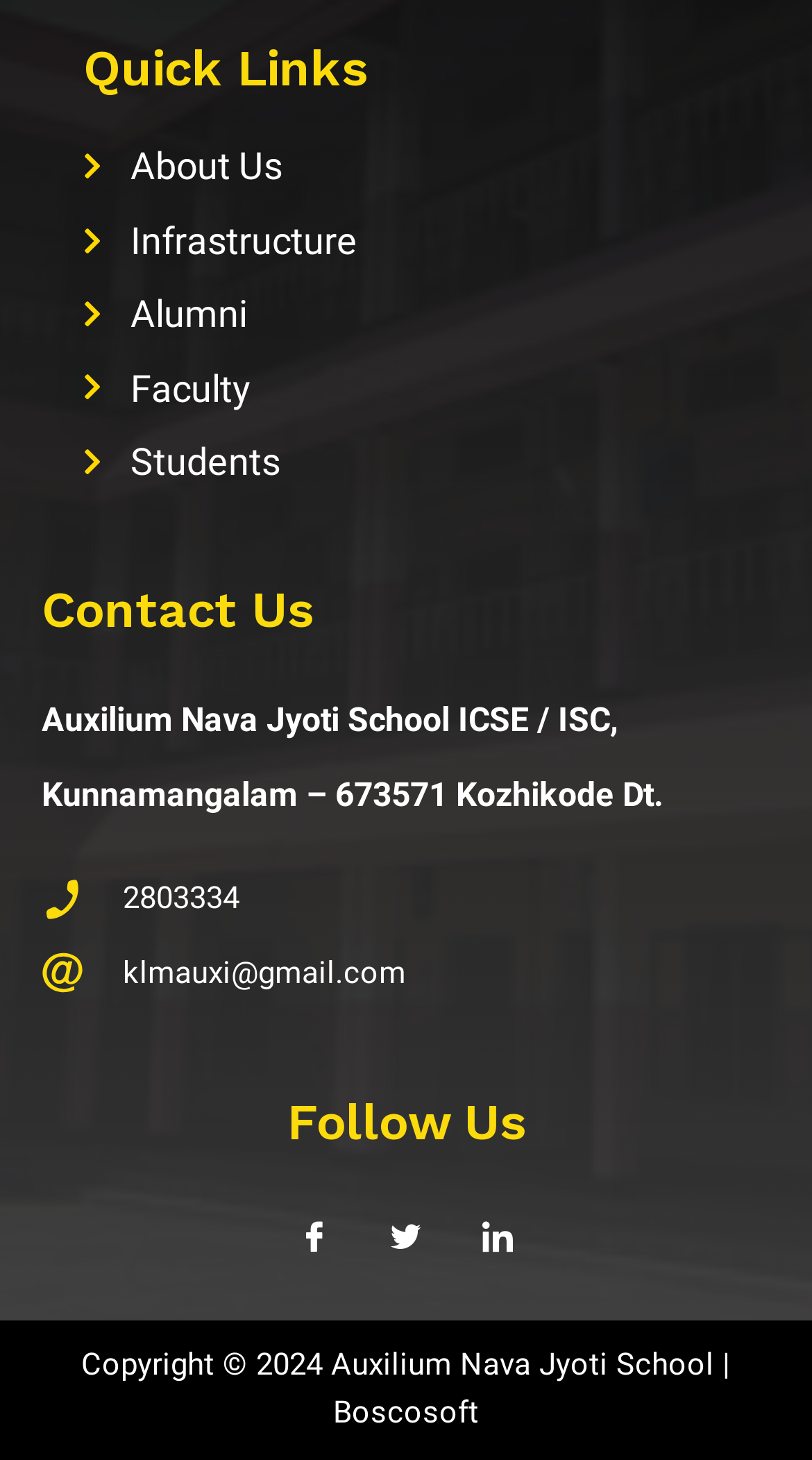Look at the image and write a detailed answer to the question: 
What is the email address of the school?

The email address of the school can be found in the 'Contact Us' section, where it is mentioned as 'klmauxi@gmail.com'.